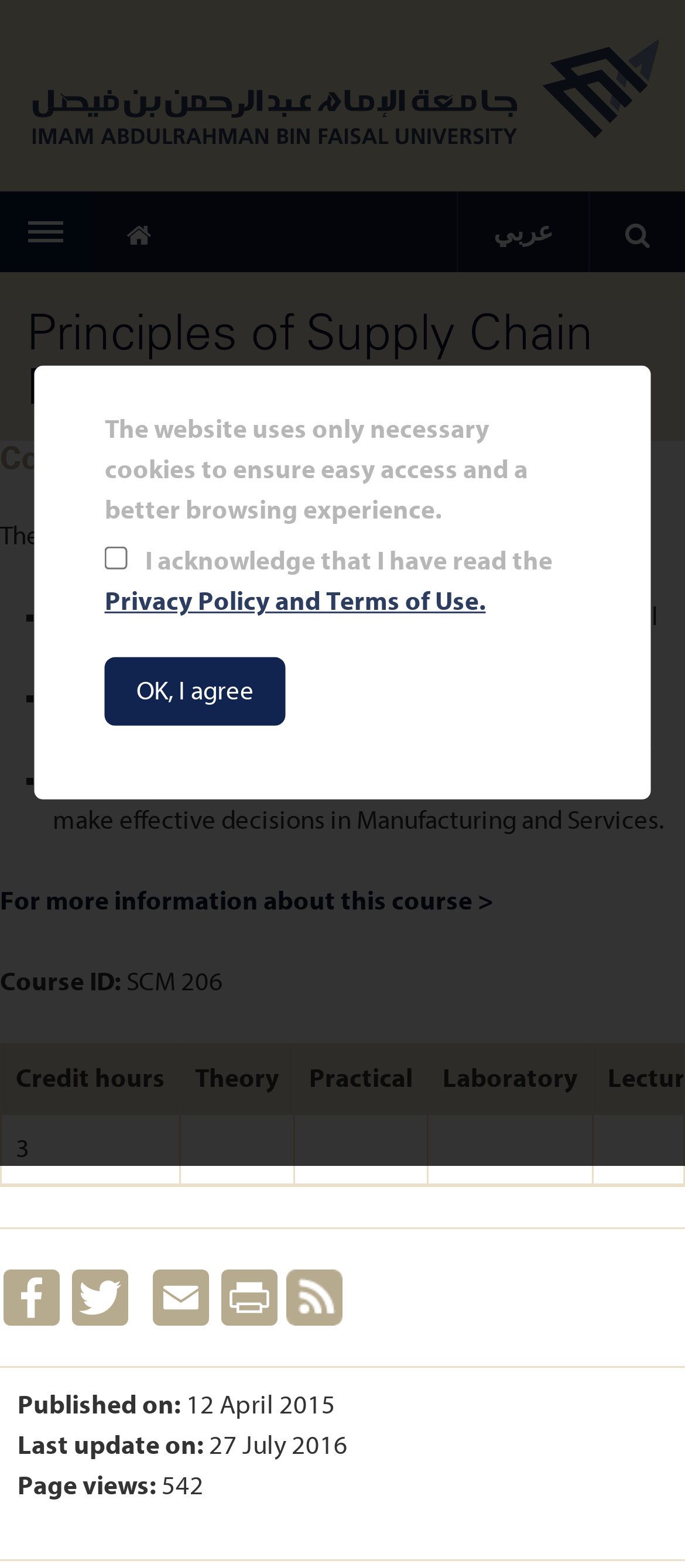Find and indicate the bounding box coordinates of the region you should select to follow the given instruction: "View more information about this course".

[0.0, 0.565, 0.721, 0.584]